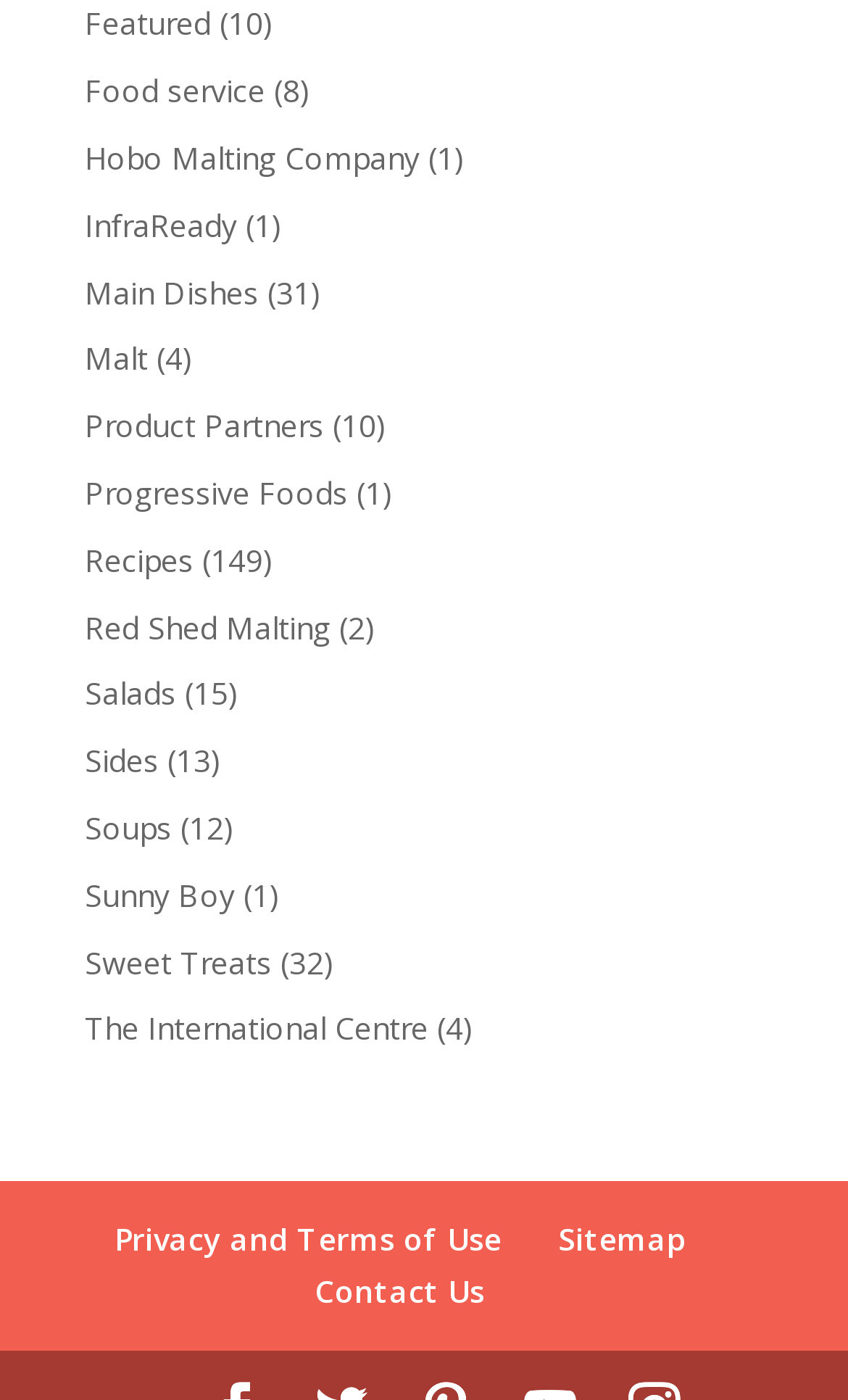How many links are there on the webpage?
Respond to the question with a single word or phrase according to the image.

24